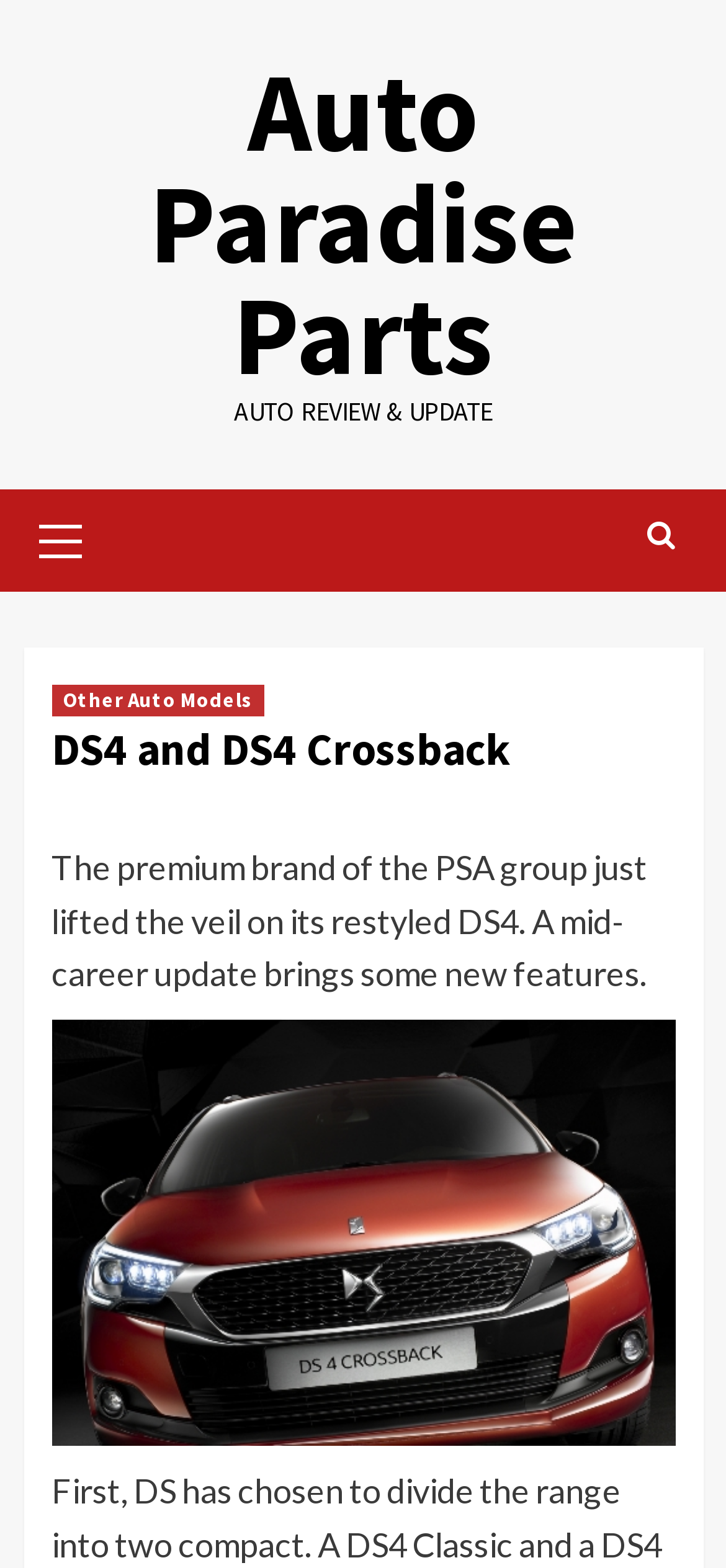Summarize the contents and layout of the webpage in detail.

The webpage is about the DS4 and DS4 Crossback models from Auto Paradise Parts. At the top, there is a link to "Auto Paradise Parts" taking up most of the width. Below it, there is a static text "AUTO REVIEW & UPDATE" centered on the page. 

To the left, there is a primary menu with a link labeled "Primary Menu". On the right side, there is a search icon represented by "\uf002". 

Below the search icon, there is a header section that spans almost the entire width. Within this section, there are two links: "Other Auto Models" on the left and a heading "DS4 and DS4 Crossback" that takes up most of the width. 

Under the header section, there is a paragraph of text describing the mid-career update of the DS4 model, bringing some new features. Below this text, there is a link to "DS4 Crossback" accompanied by an image of the same model, taking up a significant portion of the page width.